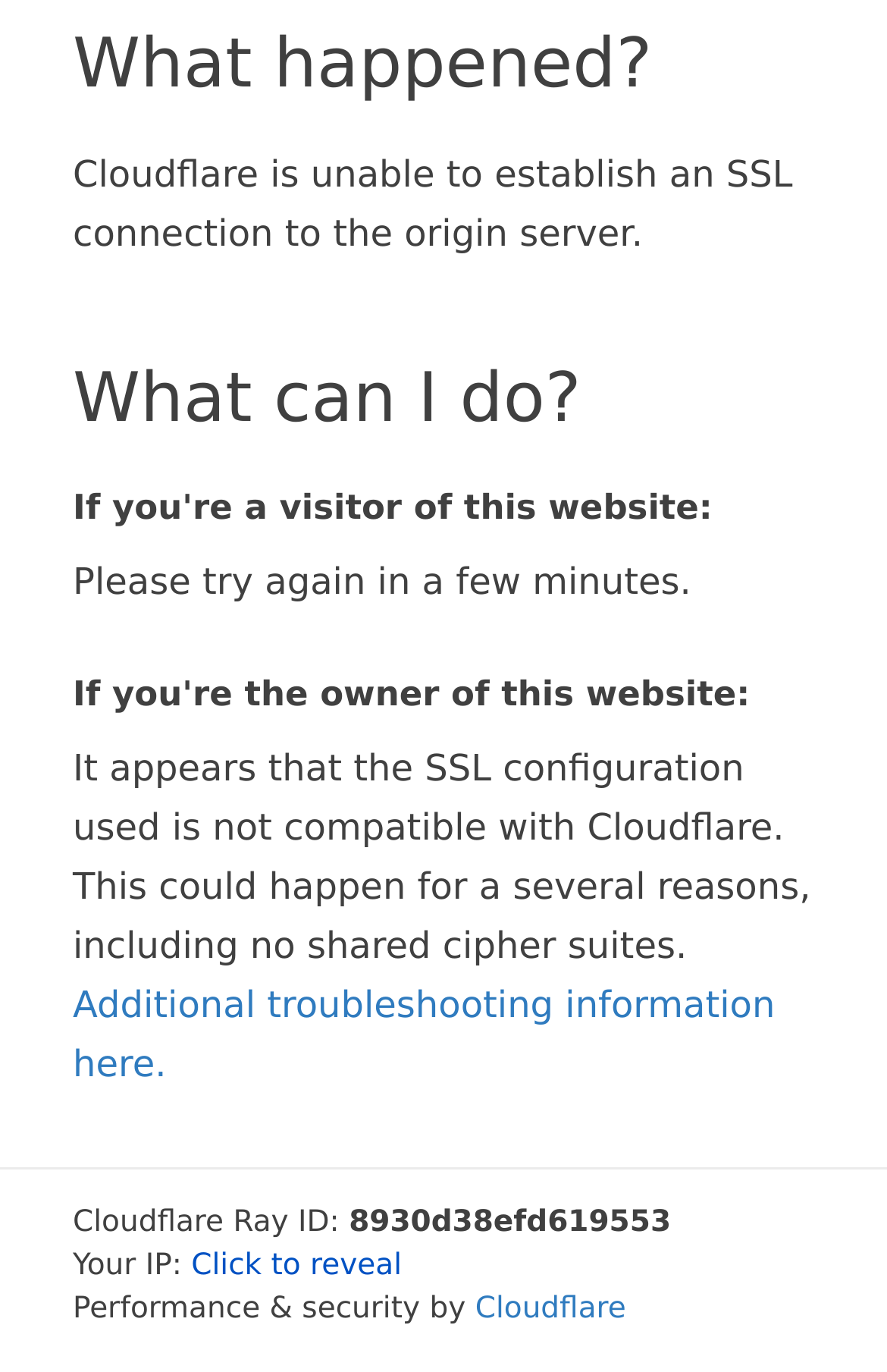Find the bounding box coordinates for the HTML element described in this sentence: "Cloudflare". Provide the coordinates as four float numbers between 0 and 1, in the format [left, top, right, bottom].

[0.536, 0.942, 0.706, 0.967]